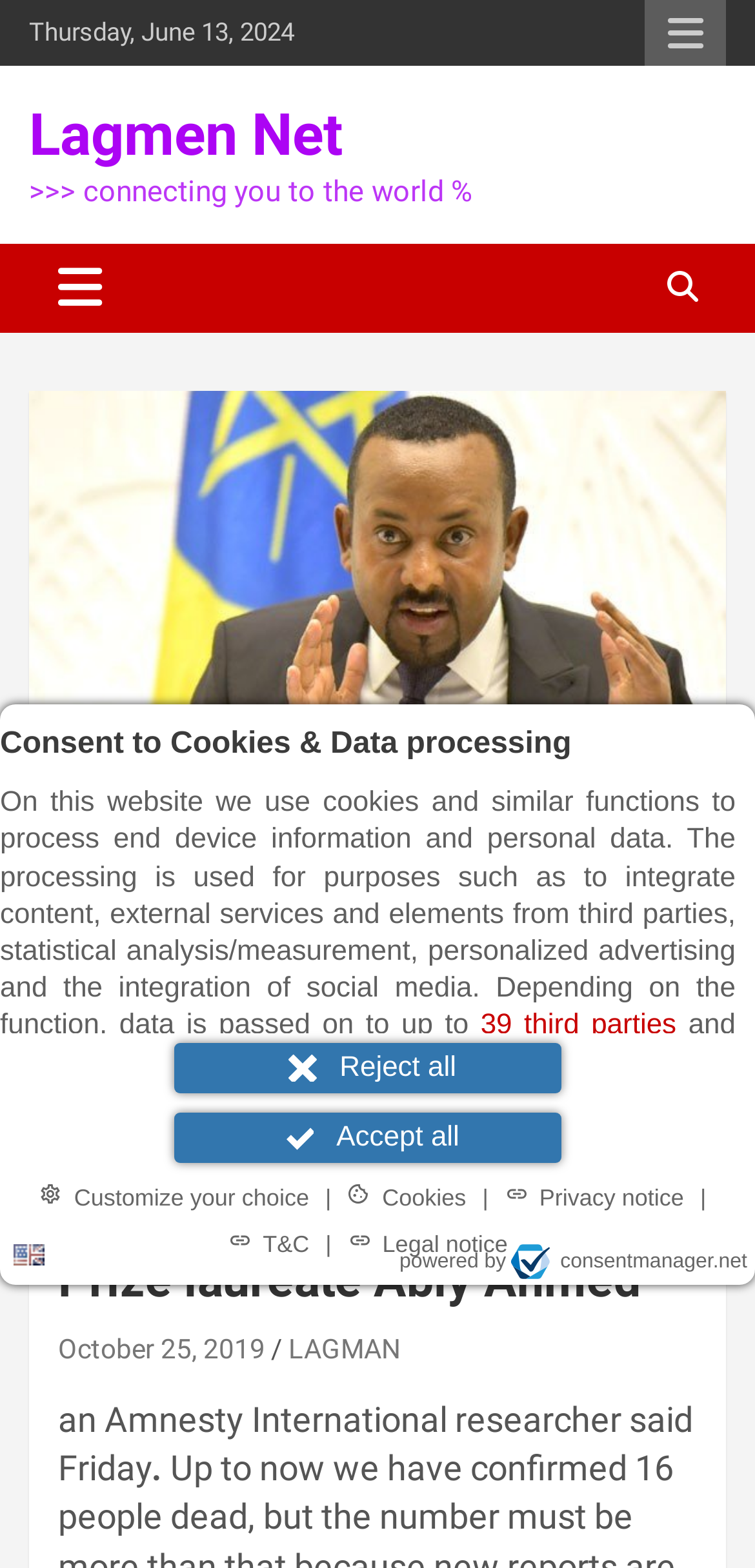What is the main title displayed on this webpage?

At least 16 people have been killed in violence in Ethiopia this week that began with protests against Prime Minister and Nobel Peace Prize laureate Abiy Ahmed